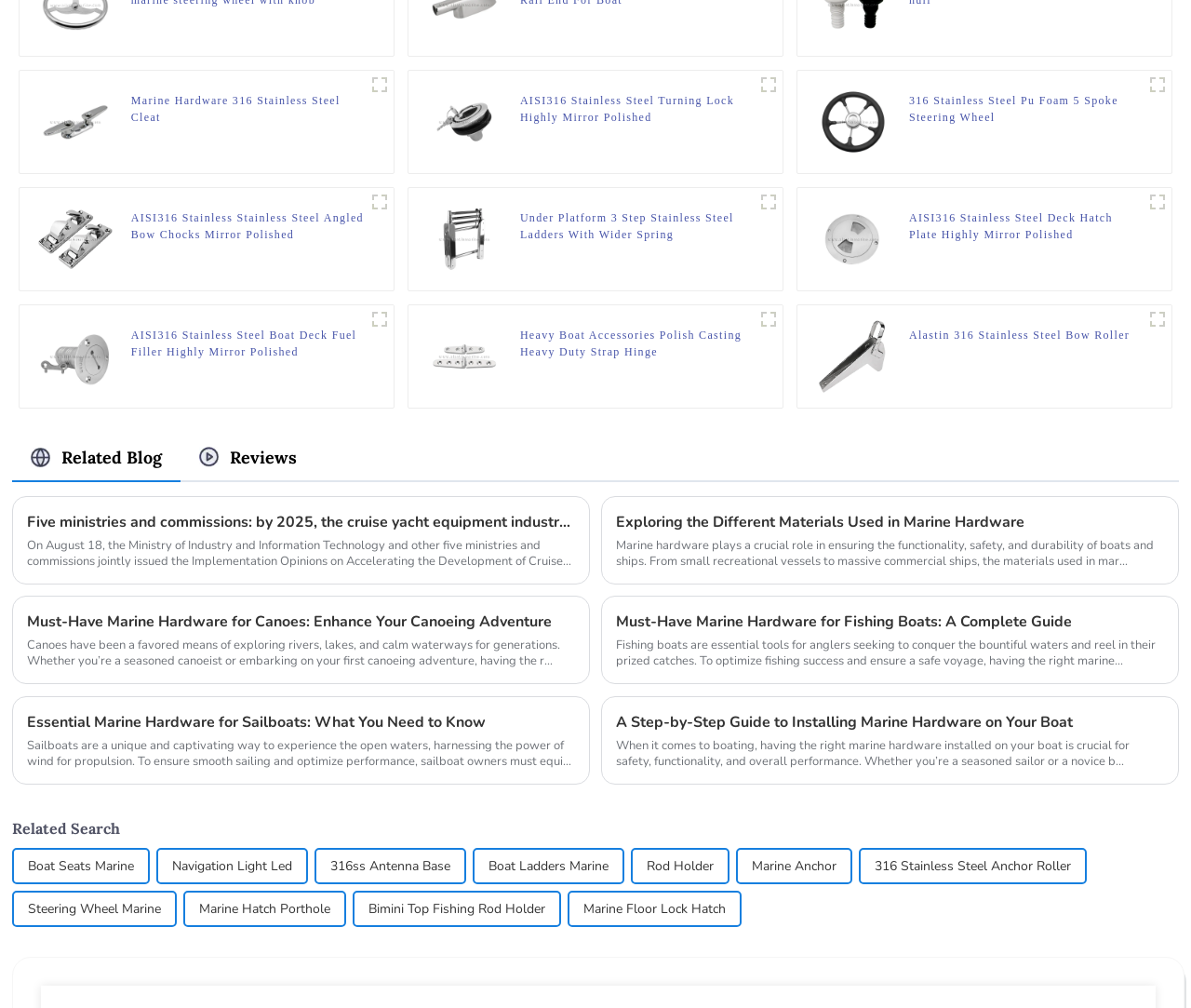What is the topic of the blog post with the heading 'Five ministries and commissions...'?
Using the image, provide a detailed and thorough answer to the question.

The heading 'Five ministries and commissions: by 2025, the cruise yacht equipment industry system will be preliminarily completed, domestic large cruise ships will be completed and delivered, and small cruise ships will be built in batches' suggests that the blog post is about the development of the cruise yacht equipment industry.